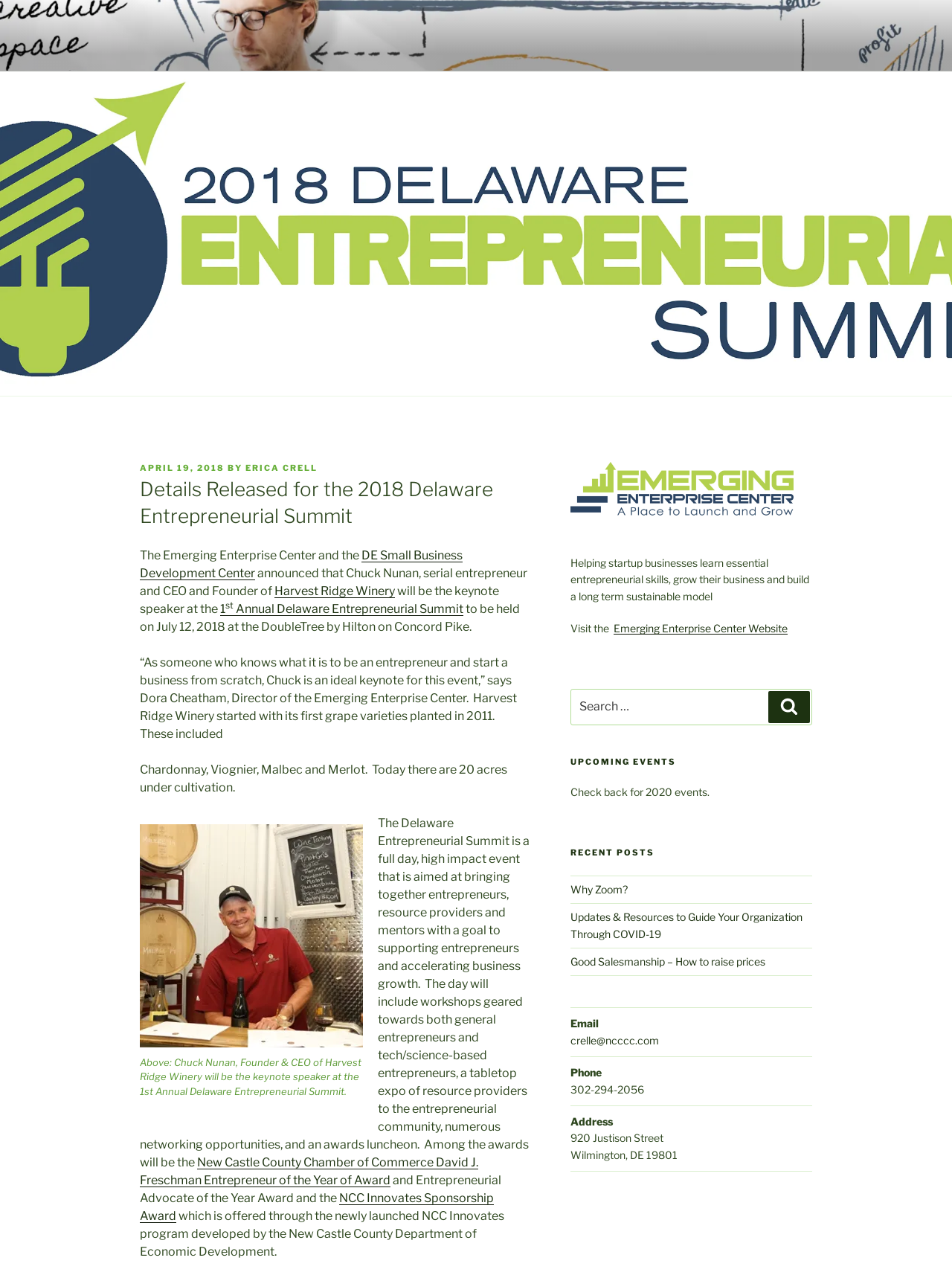Determine the bounding box coordinates of the clickable element necessary to fulfill the instruction: "Search for something". Provide the coordinates as four float numbers within the 0 to 1 range, i.e., [left, top, right, bottom].

[0.599, 0.539, 0.853, 0.567]